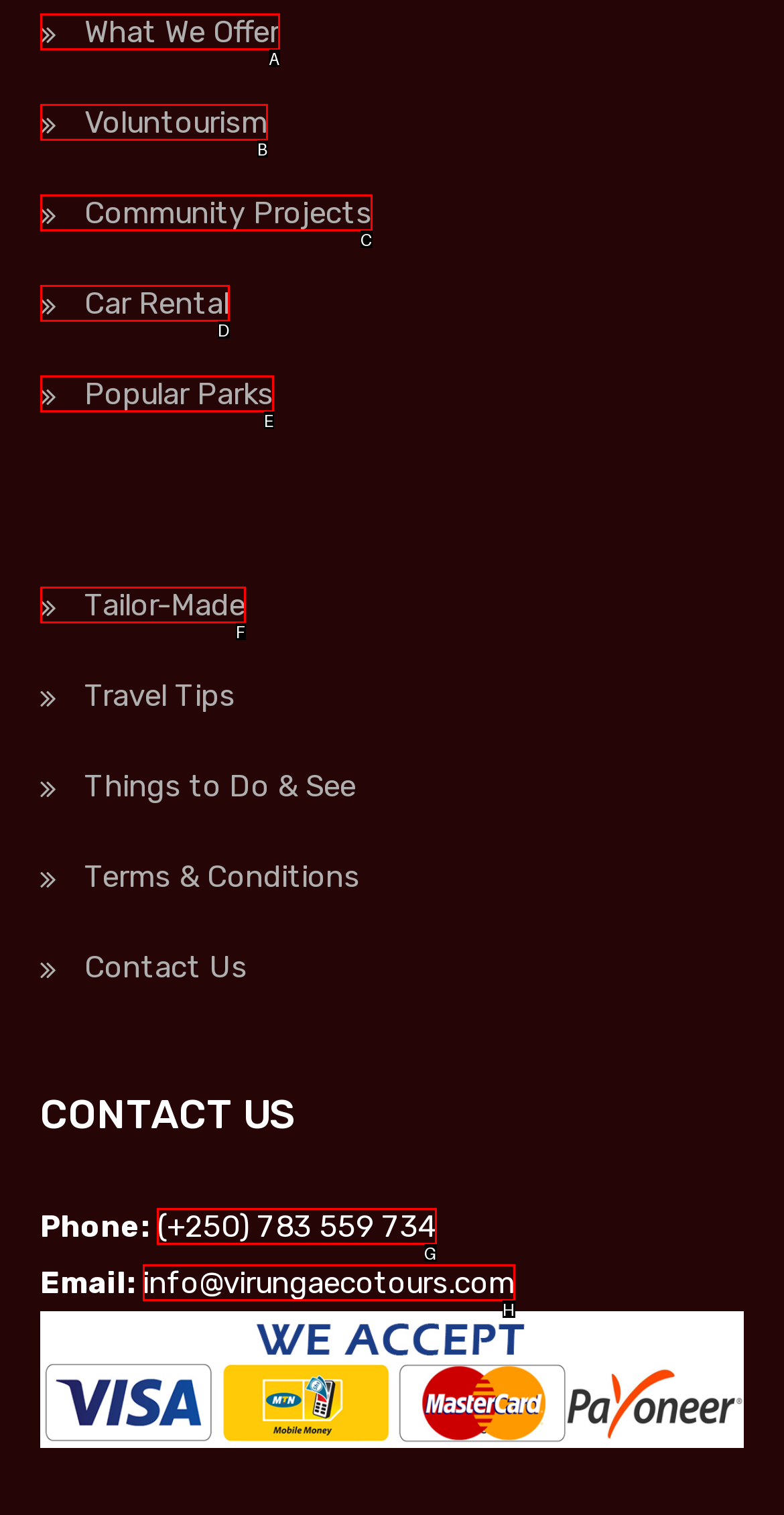Choose the option that best matches the element: (+250) 783 559 734
Respond with the letter of the correct option.

G